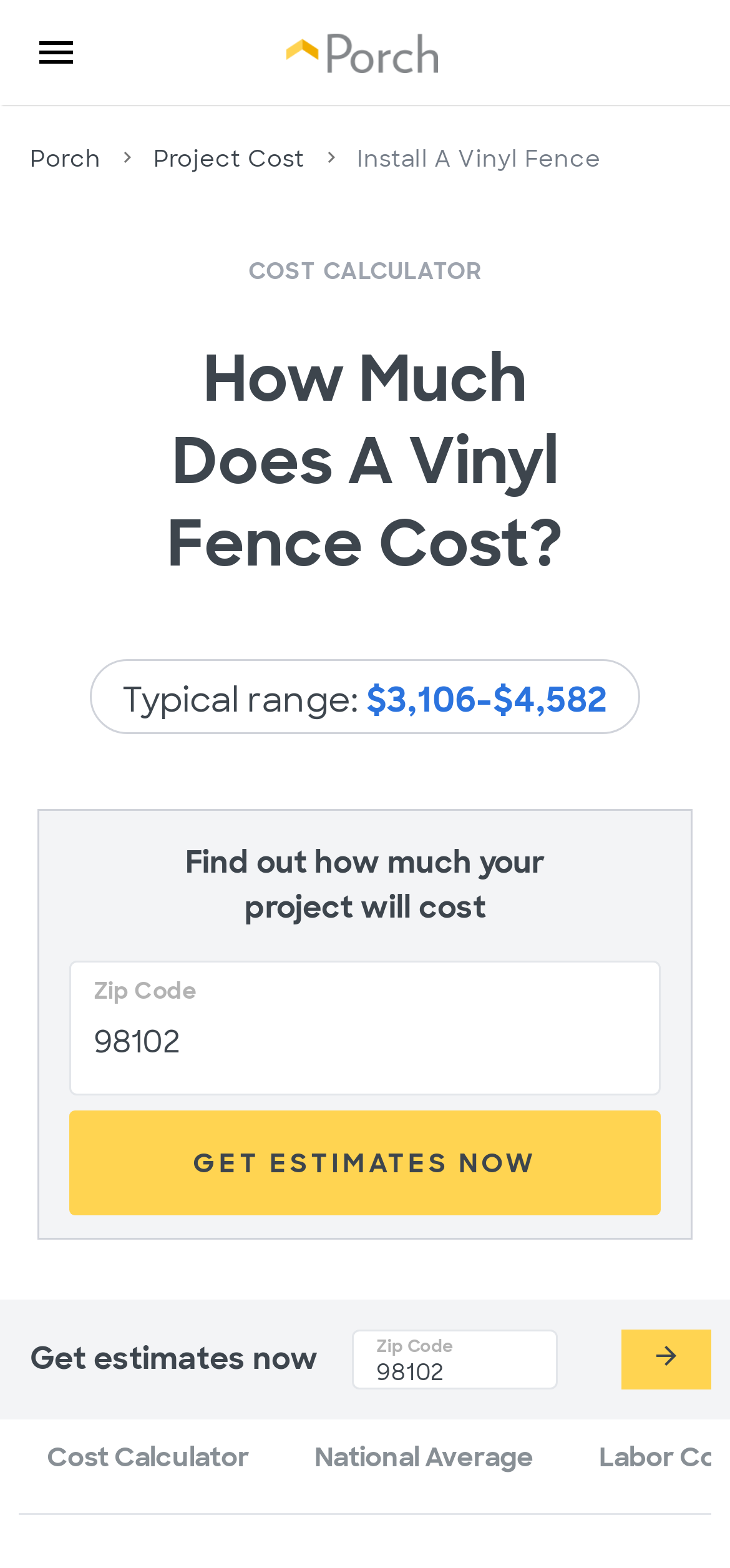Create a full and detailed caption for the entire webpage.

The webpage is about the cost of a vinyl fence, with a focus on providing a helpful guide to explore the costs involved. At the top left corner, there is a Porch logo, accompanied by a smaller image. Below the logo, there is a navigation breadcrumb menu with links to "Porch", "Project Cost", and "Install A Vinyl Fence".

The main content of the page is divided into sections. The first section has a heading "How Much Does A Vinyl Fence Cost?" followed by a range of typical costs, from $3,106 to $4,582. Below this section, there is a call-to-action heading "Find out how much your project will cost" with a zip code input field and a "GET ESTIMATES NOW" button.

On the right side of the page, there is a cost calculator section with a zip code input field and a "GET ESTIMATES NOW" button, which is a duplicate of the previous section. There is also a link to "Cost Calculator" and "National Average" at the bottom of the page.

Throughout the page, there are several static text elements providing additional information and guidance. Overall, the webpage is designed to provide a clear and concise guide to the costs involved in installing a vinyl fence, with a focus on helping users get estimates for their project.